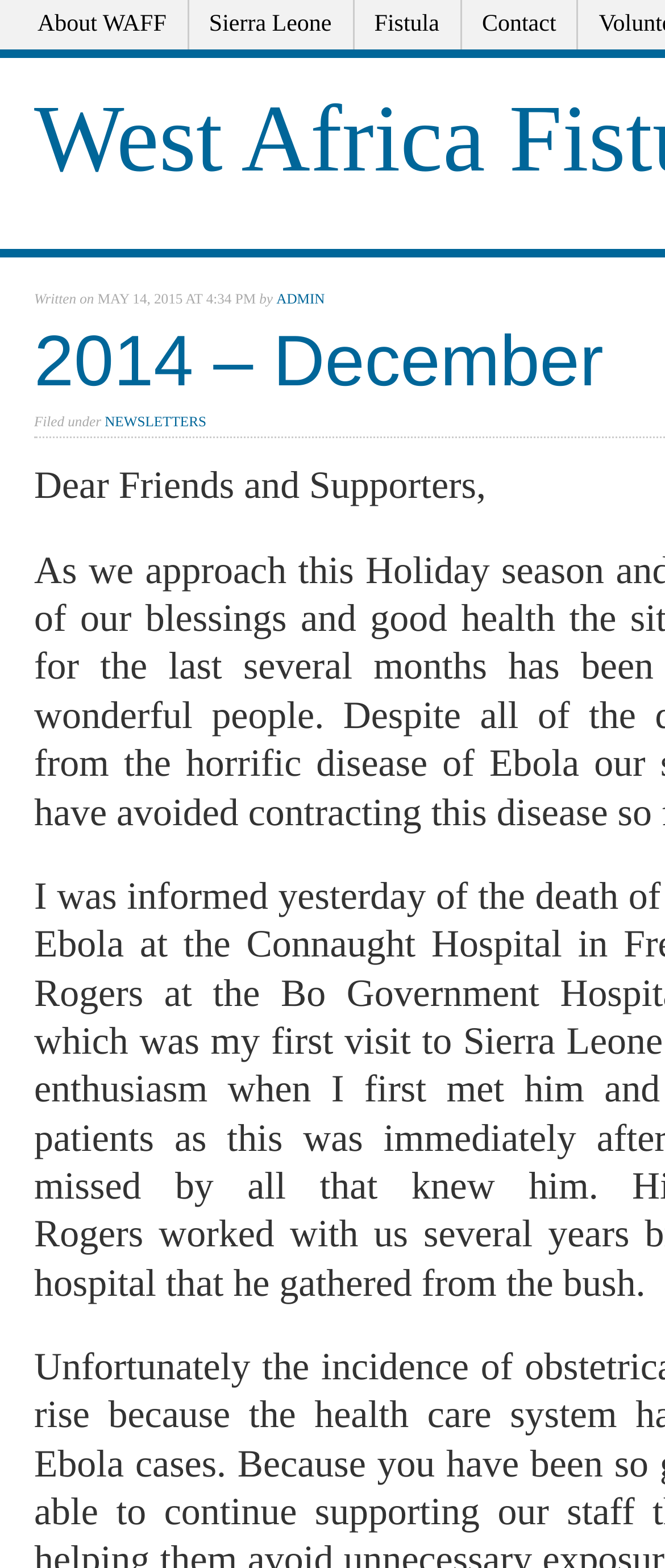Please answer the following question using a single word or phrase: 
What is the greeting in the article?

Dear Friends and Supporters,